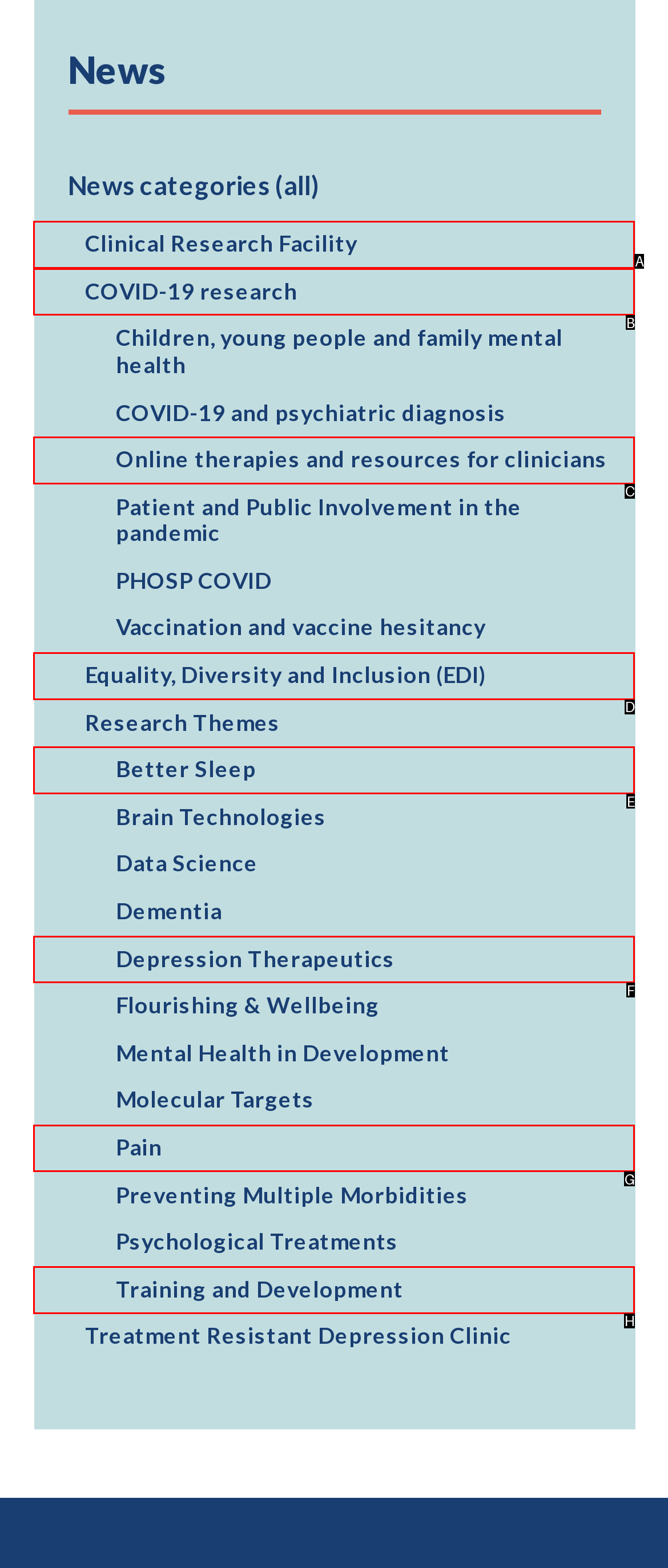Tell me which option I should click to complete the following task: Discover research on depression therapeutics
Answer with the option's letter from the given choices directly.

F